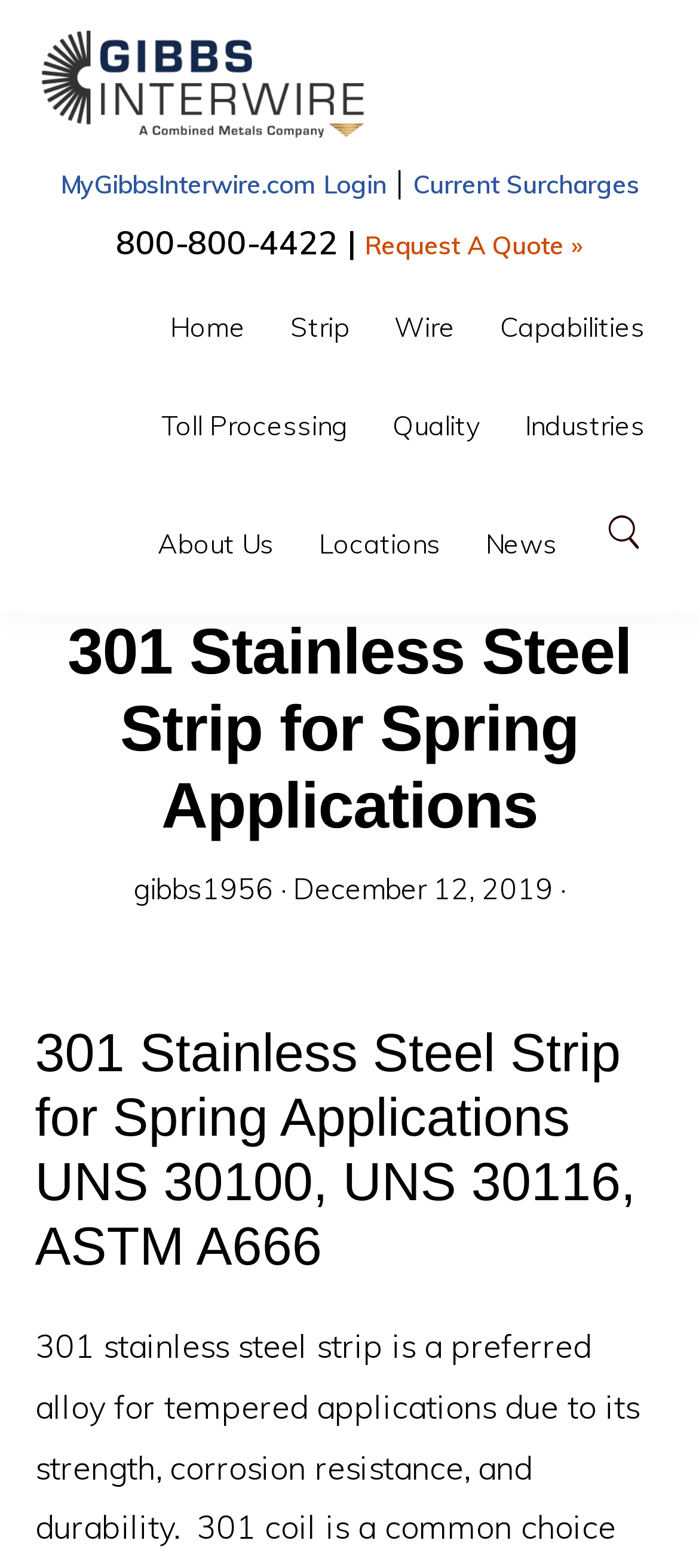Please specify the bounding box coordinates of the element that should be clicked to execute the given instruction: 'Search for something'. Ensure the coordinates are four float numbers between 0 and 1, expressed as [left, top, right, bottom].

[0.836, 0.302, 0.949, 0.378]